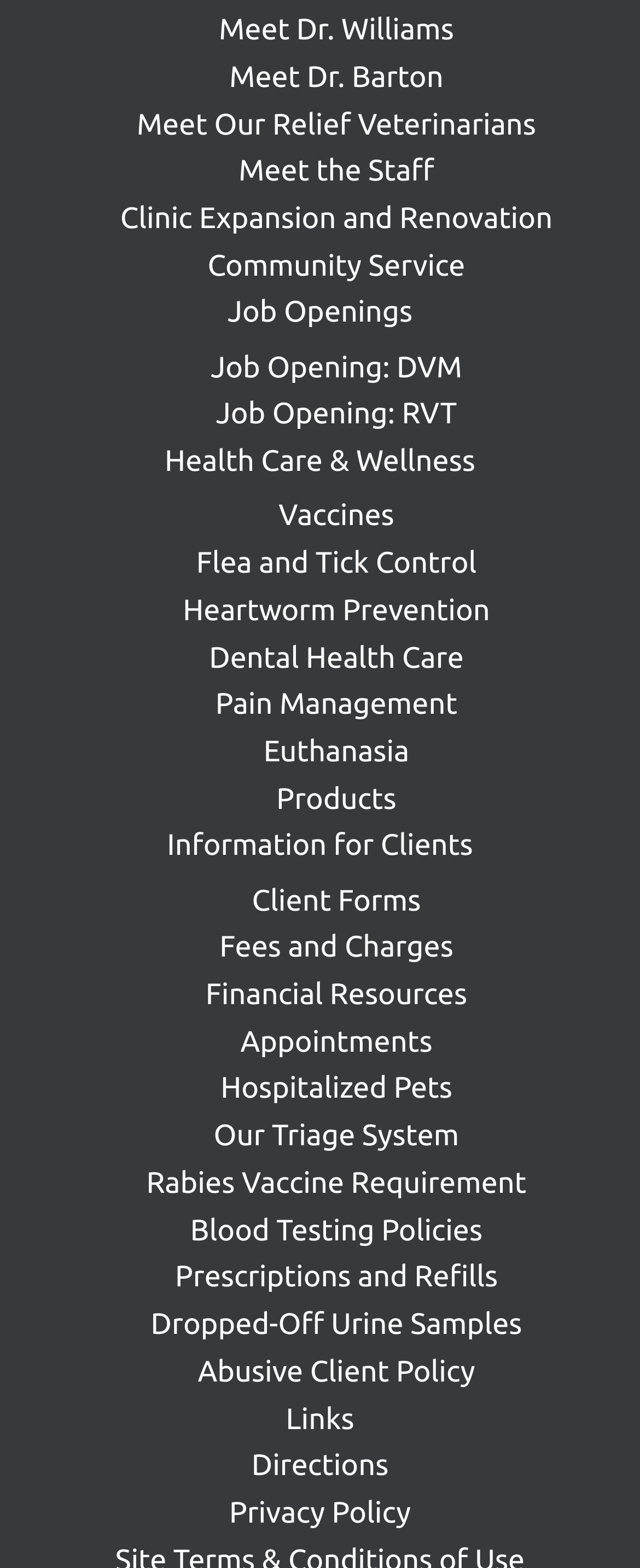Reply to the question with a brief word or phrase: What is the last service mentioned?

Directions